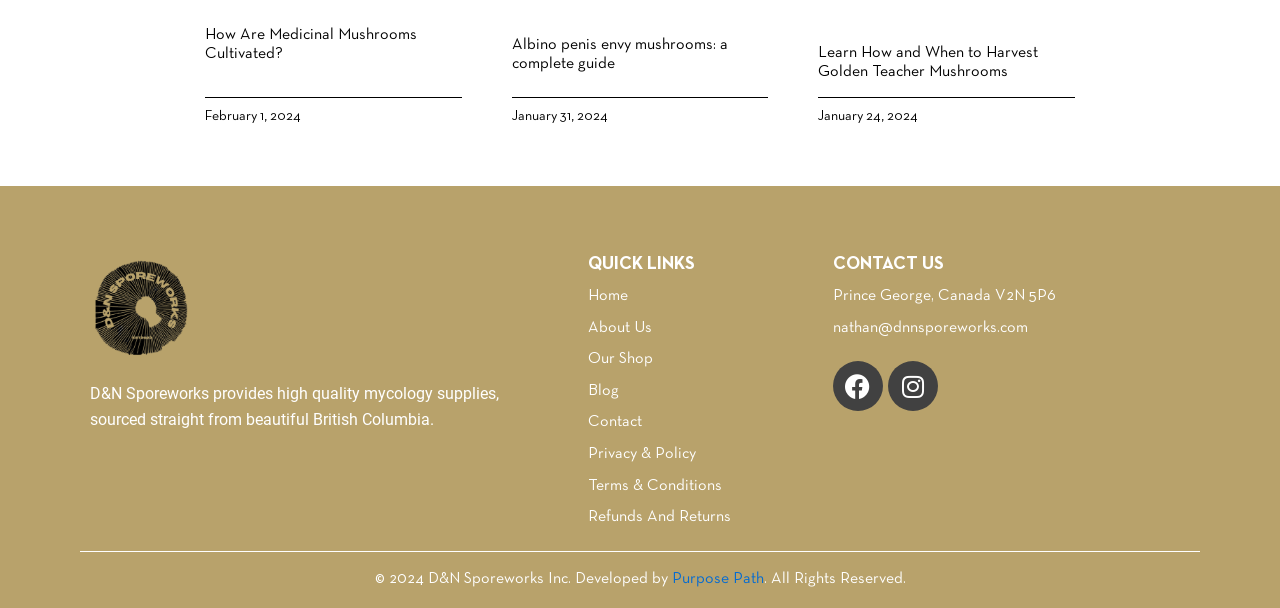Using the provided element description: "Our Shop", identify the bounding box coordinates. The coordinates should be four floats between 0 and 1 in the order [left, top, right, bottom].

[0.459, 0.571, 0.635, 0.613]